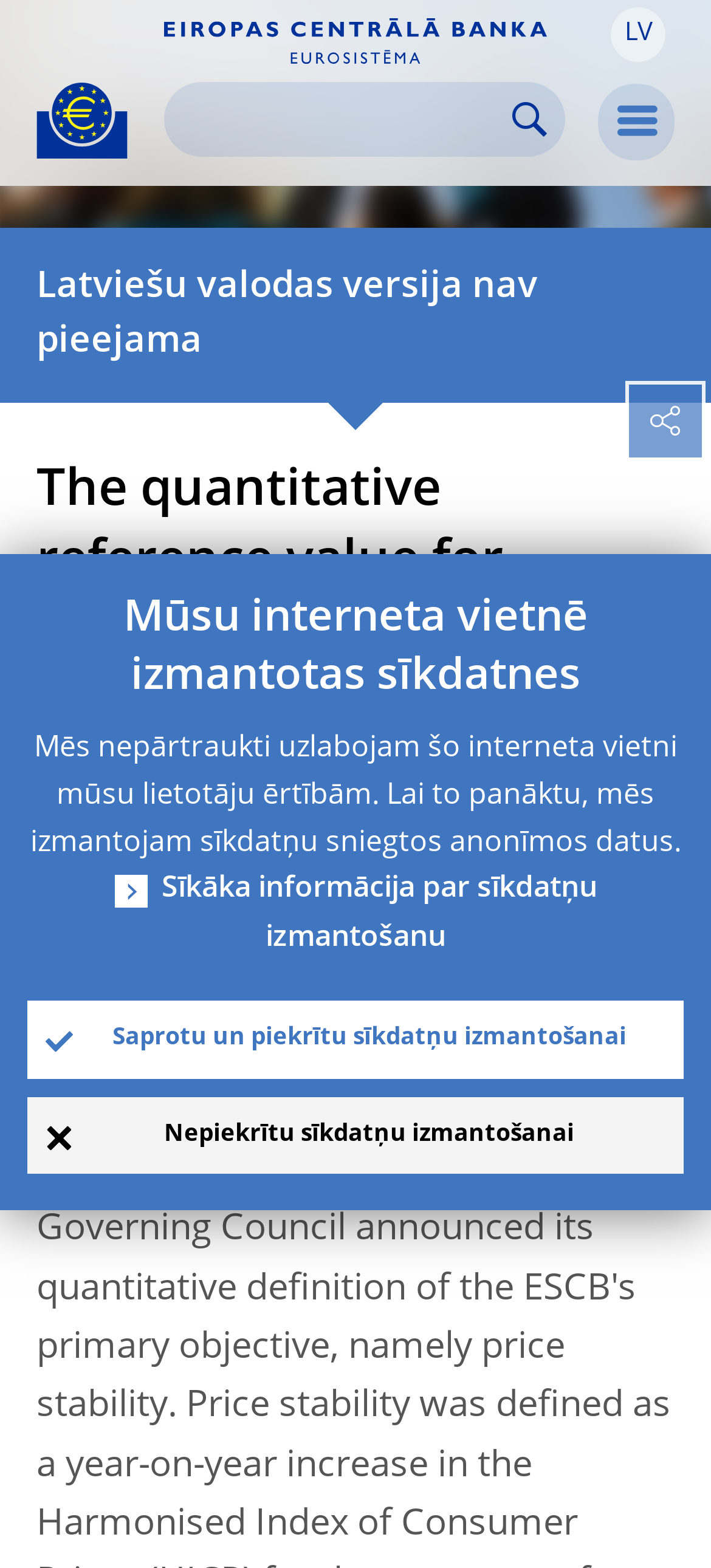Kindly respond to the following question with a single word or a brief phrase: 
What is the language of the webpage?

Latvian